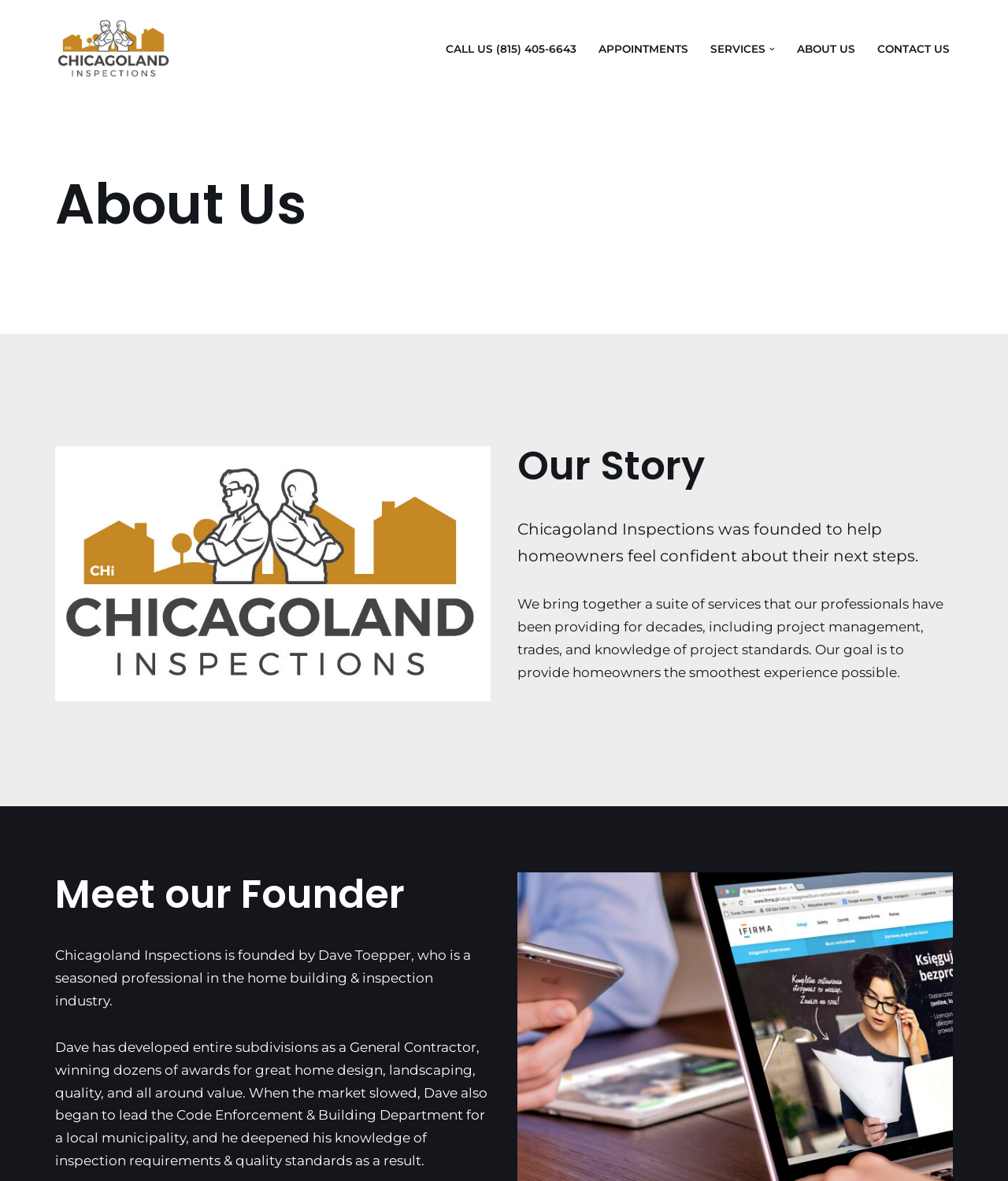Who founded Chicagoland Inspections?
Respond to the question with a well-detailed and thorough answer.

I found the founder's name by reading the StaticText element which states 'Chicagoland Inspections is founded by Dave Toepper...'.